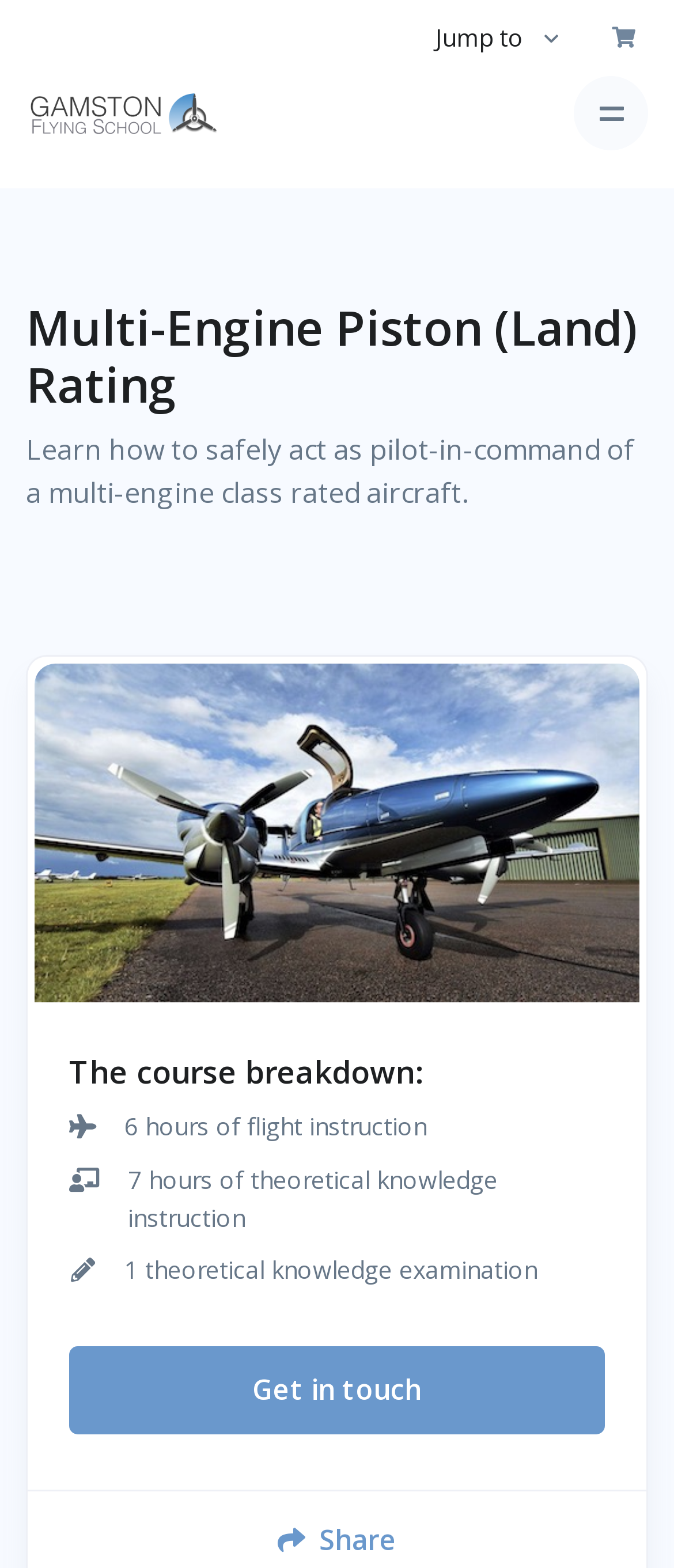Refer to the image and provide an in-depth answer to the question:
What is the purpose of the course?

Based on the webpage, the purpose of the course is to learn how to safely act as pilot-in-command of a multi-engine class rated aircraft, as stated in the StaticText element with the text 'Learn how to safely act as pilot-in-command of a multi-engine class rated aircraft.'